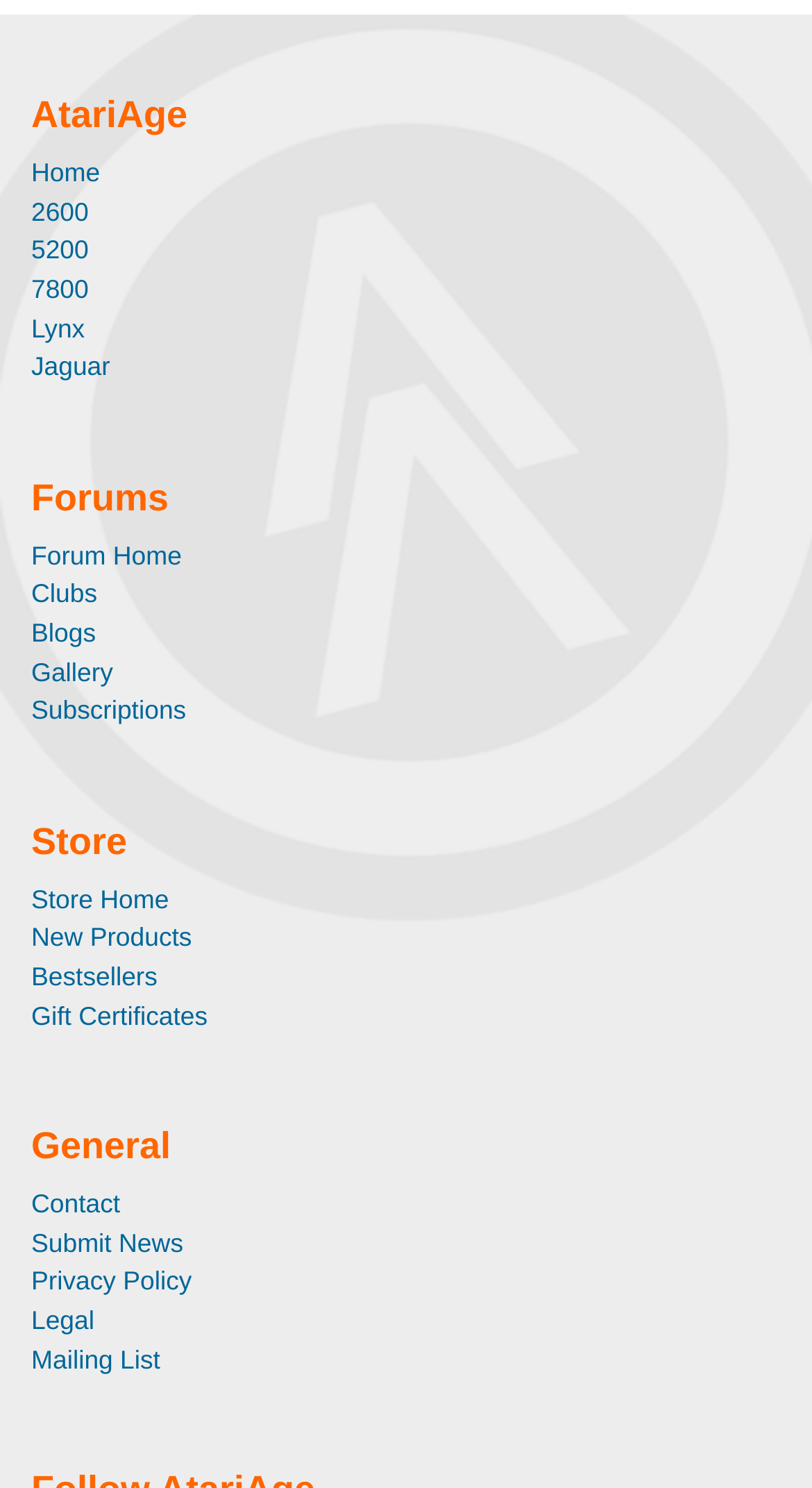Find the bounding box coordinates of the clickable element required to execute the following instruction: "visit store". Provide the coordinates as four float numbers between 0 and 1, i.e., [left, top, right, bottom].

[0.038, 0.547, 0.962, 0.585]